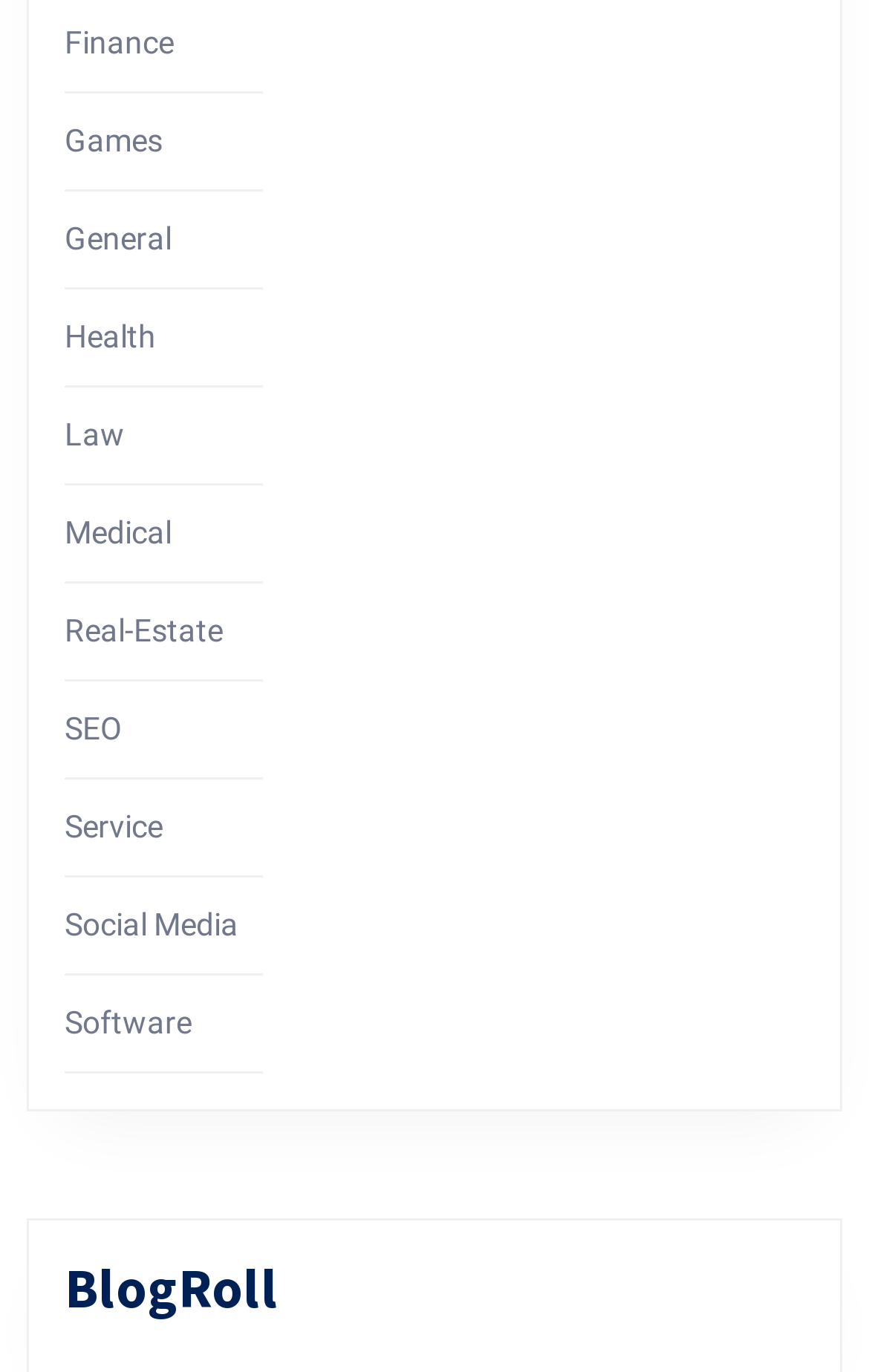Predict the bounding box coordinates for the UI element described as: "Social Media". The coordinates should be four float numbers between 0 and 1, presented as [left, top, right, bottom].

[0.074, 0.66, 0.274, 0.686]